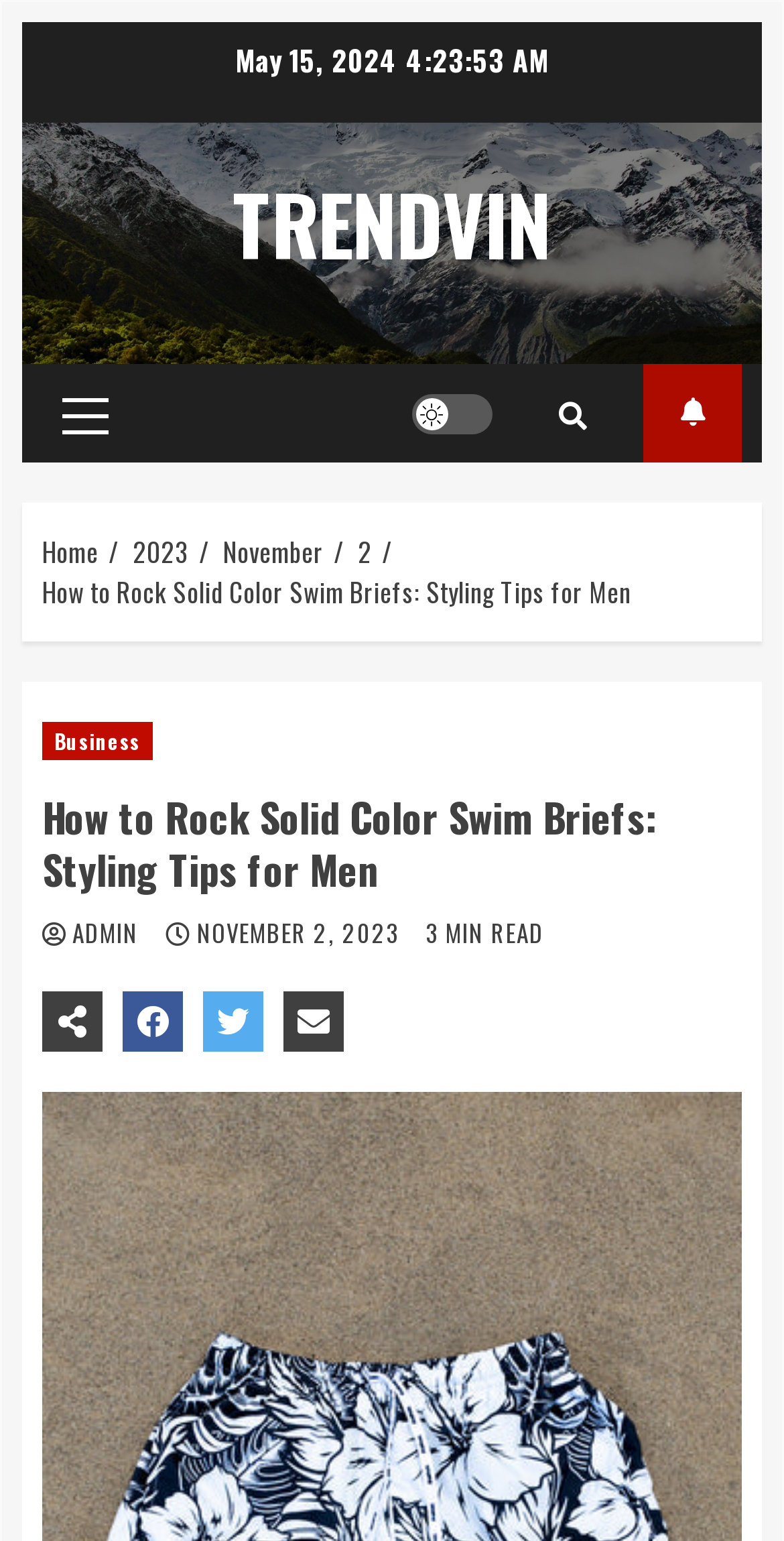Specify the bounding box coordinates of the area to click in order to follow the given instruction: "Go to the Primary Menu."

[0.054, 0.237, 0.164, 0.299]